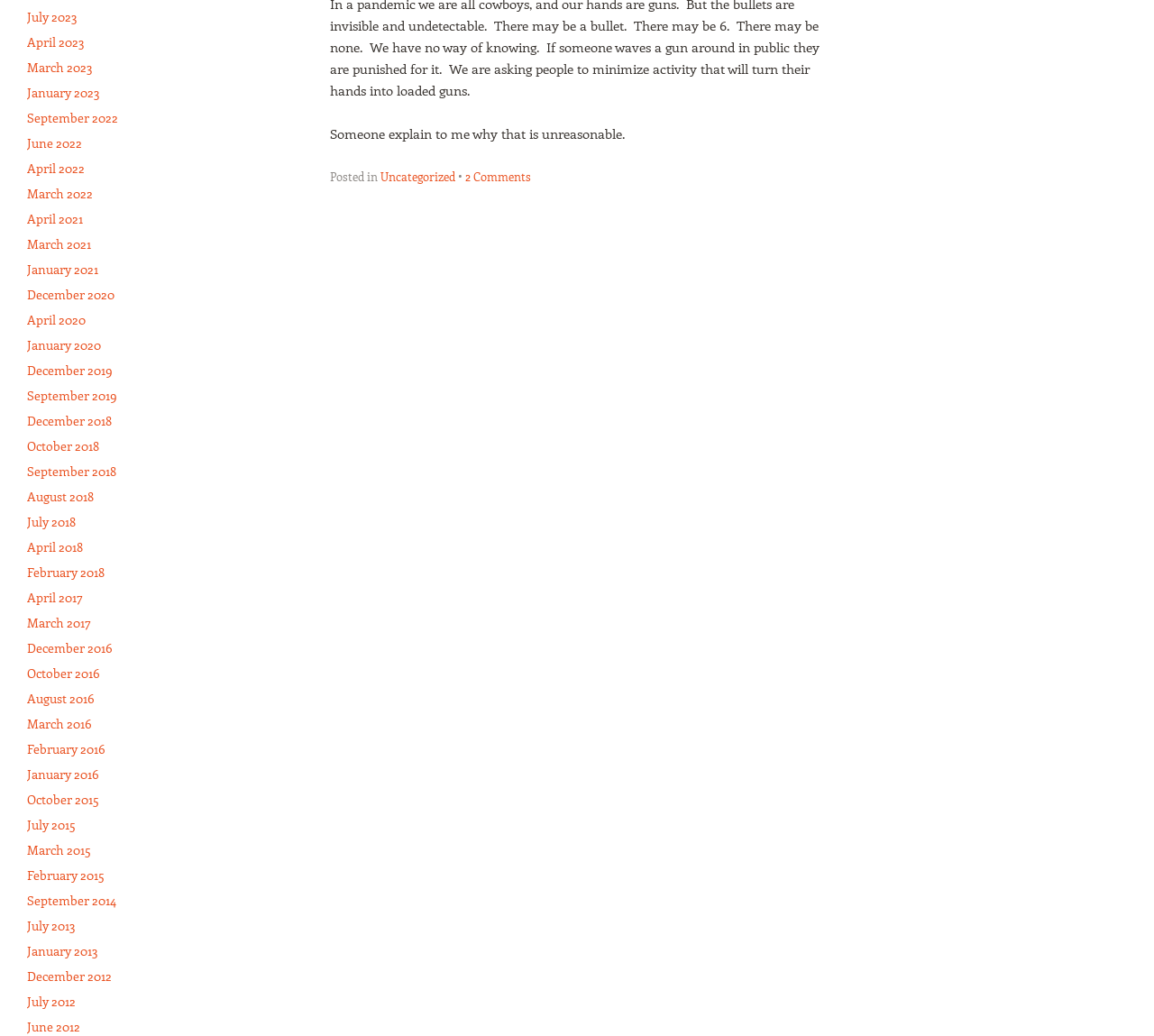Please give a one-word or short phrase response to the following question: 
What are the available post navigation options?

Post navigation